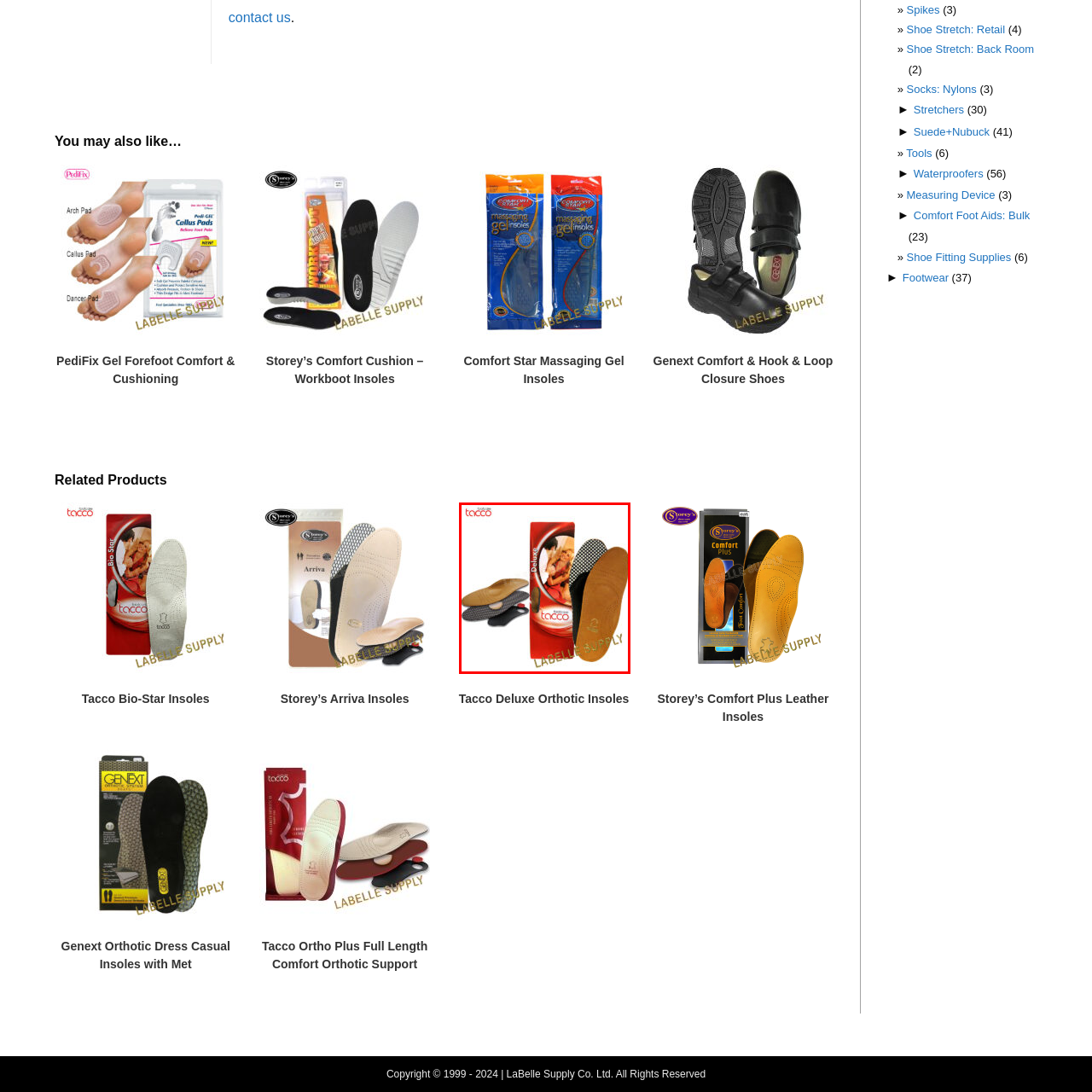Examine the image highlighted by the red boundary, How many pairs of orthotic insoles are displayed? Provide your answer in a single word or phrase.

Three